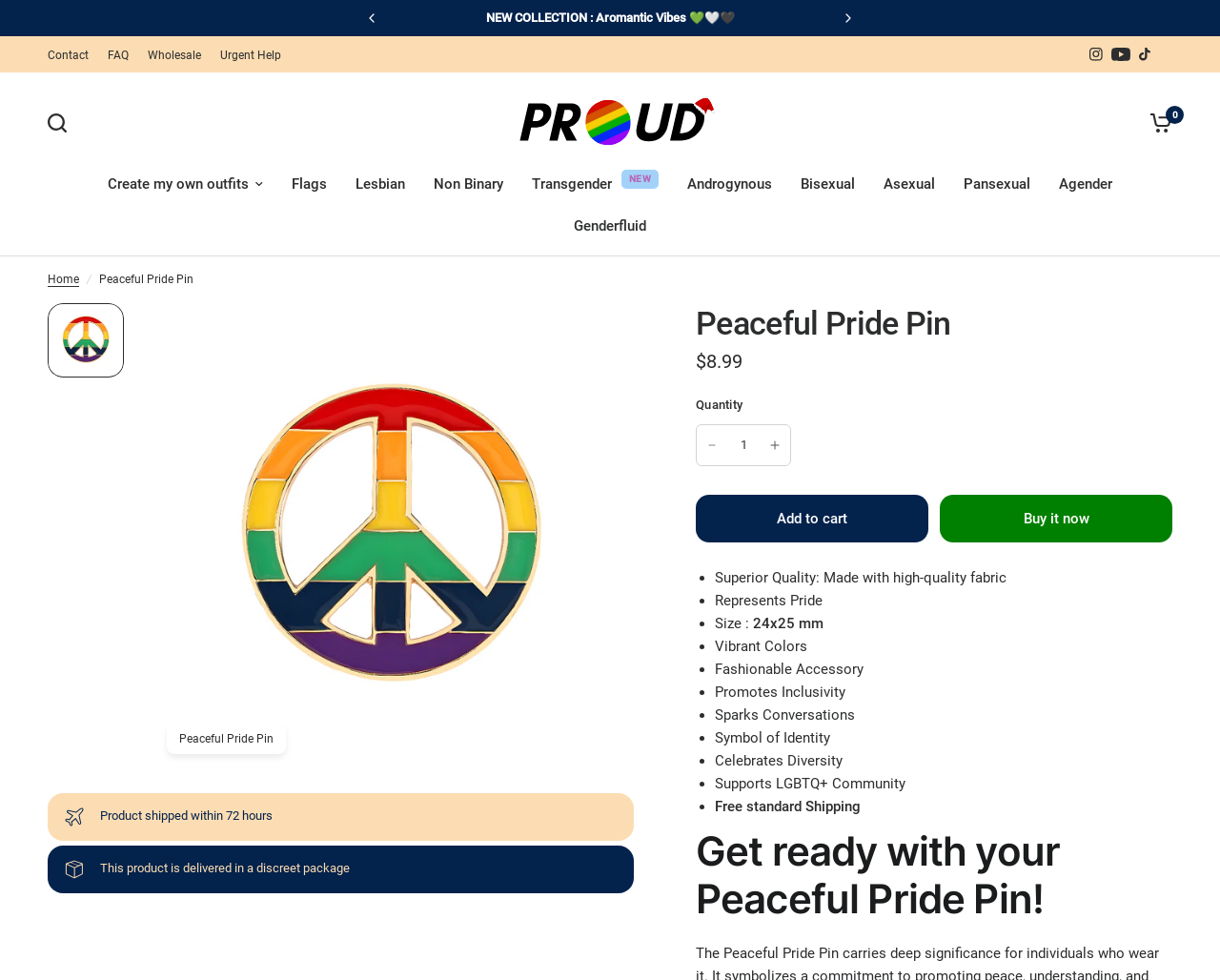Summarize the webpage with intricate details.

This webpage is dedicated to promoting a "Peaceful Pride Pin" and inviting users to join the LGBT community. At the top, there is a horizontal menu bar with links to "Contact", "FAQ", "Wholesale", and "Urgent Help". Below this, there are social media links to Instagram, YouTube, and TikTok. 

On the left side, there is a search bar with a magnifying glass icon. Below this, there is a prominent link to "Proud LGBT" with two flags, which likely leads to a page about the LGBT community.

The main content of the page is divided into two sections. The top section features a large image of the "Peaceful Pride Pin" with a heading that reads "Peaceful Pride Pin" and a call-to-action button to "Add to cart" or "Buy it now". There is also a section that displays the product's details, including its price, quantity, and a brief description.

The bottom section is a list of features and benefits of the "Peaceful Pride Pin", including its superior quality, representation of pride, size, vibrant colors, and more. Each point is marked with a bullet point and has a brief description.

At the very bottom of the page, there is a heading that reads "Get ready with your Peaceful Pride Pin!" which likely encourages users to purchase the product.